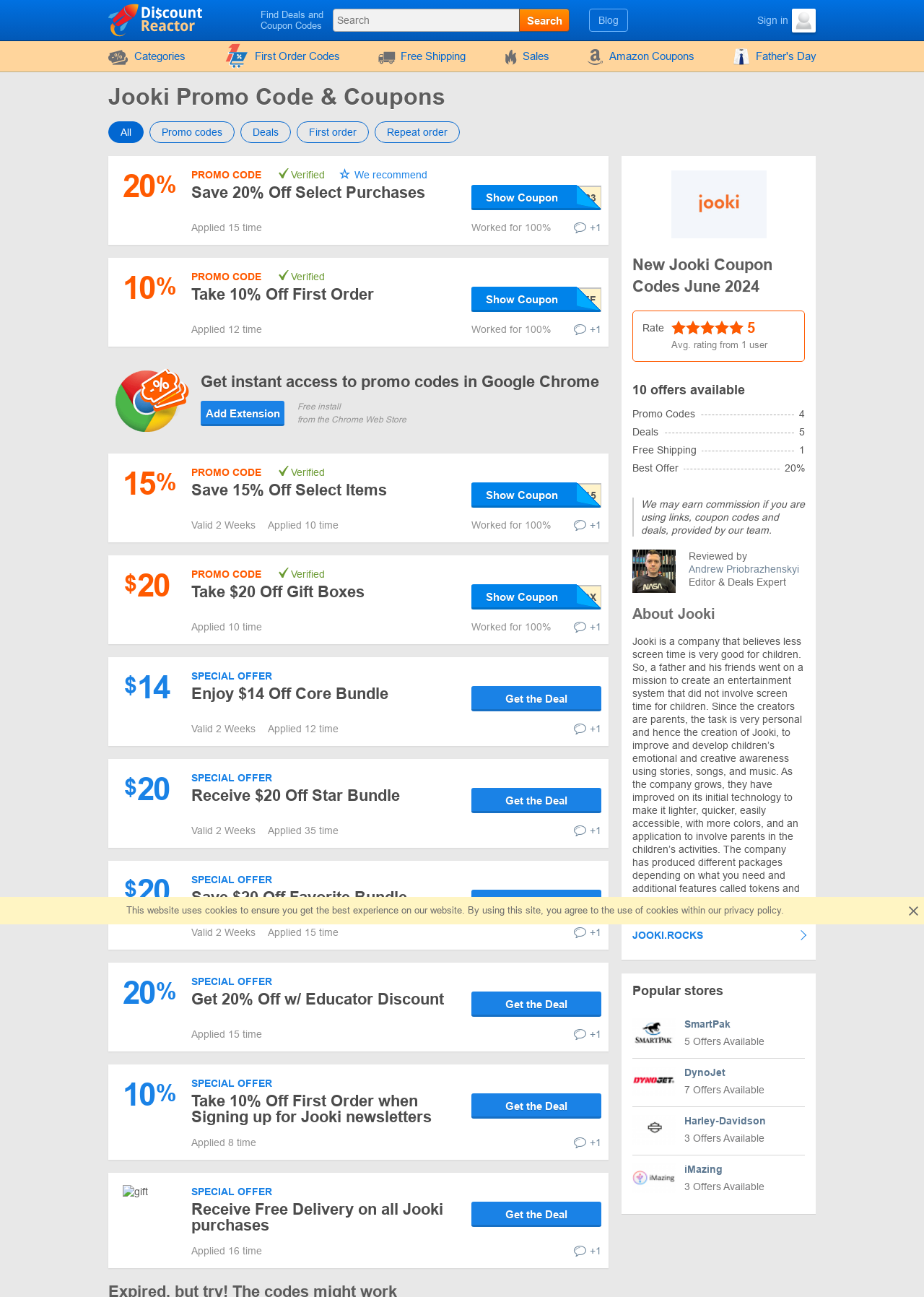Can you provide the bounding box coordinates for the element that should be clicked to implement the instruction: "Get instant access to promo codes in Google Chrome"?

[0.217, 0.287, 0.648, 0.301]